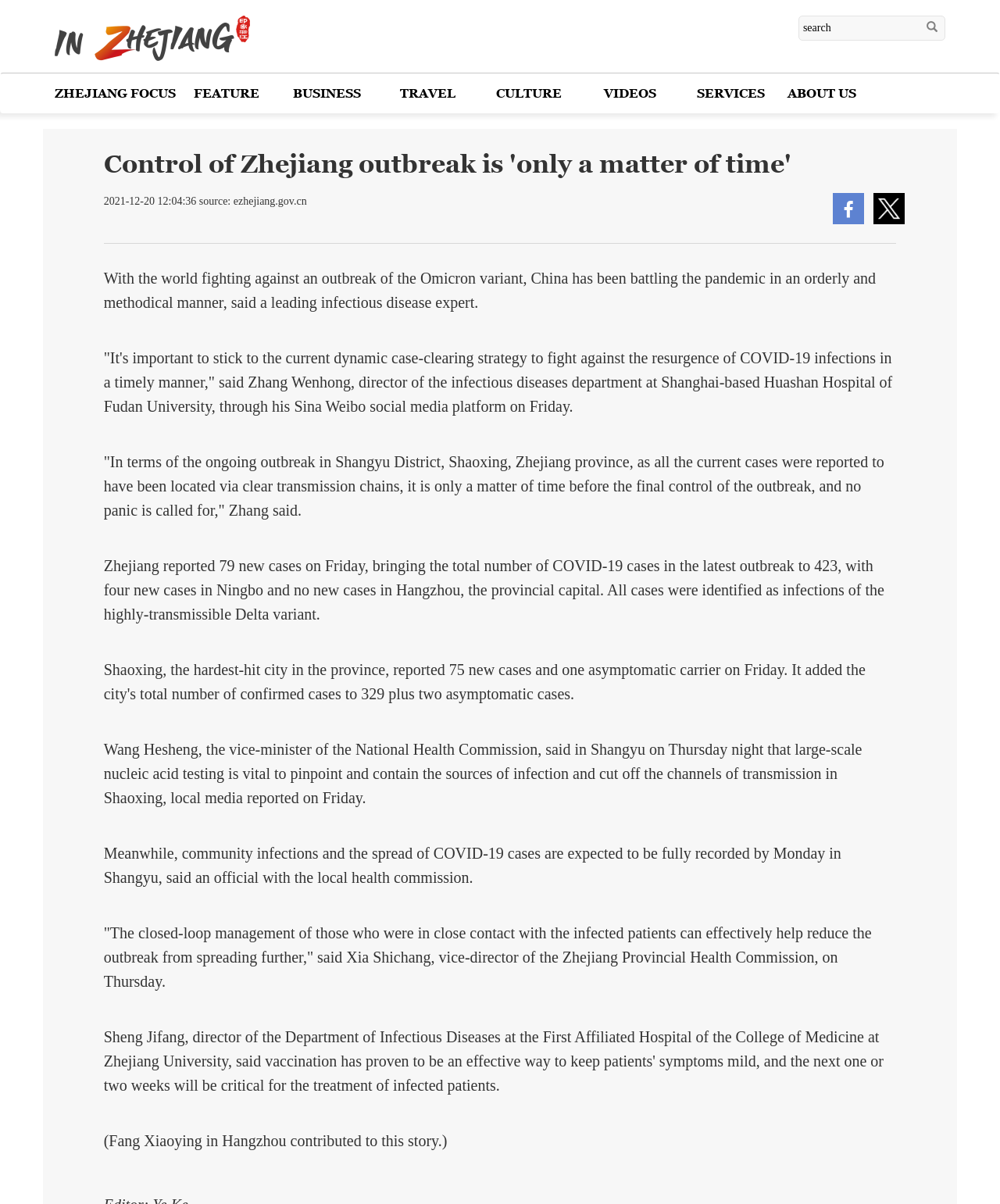Find the bounding box coordinates of the element you need to click on to perform this action: 'read ABOUT US'. The coordinates should be represented by four float values between 0 and 1, in the format [left, top, right, bottom].

[0.781, 0.061, 0.862, 0.093]